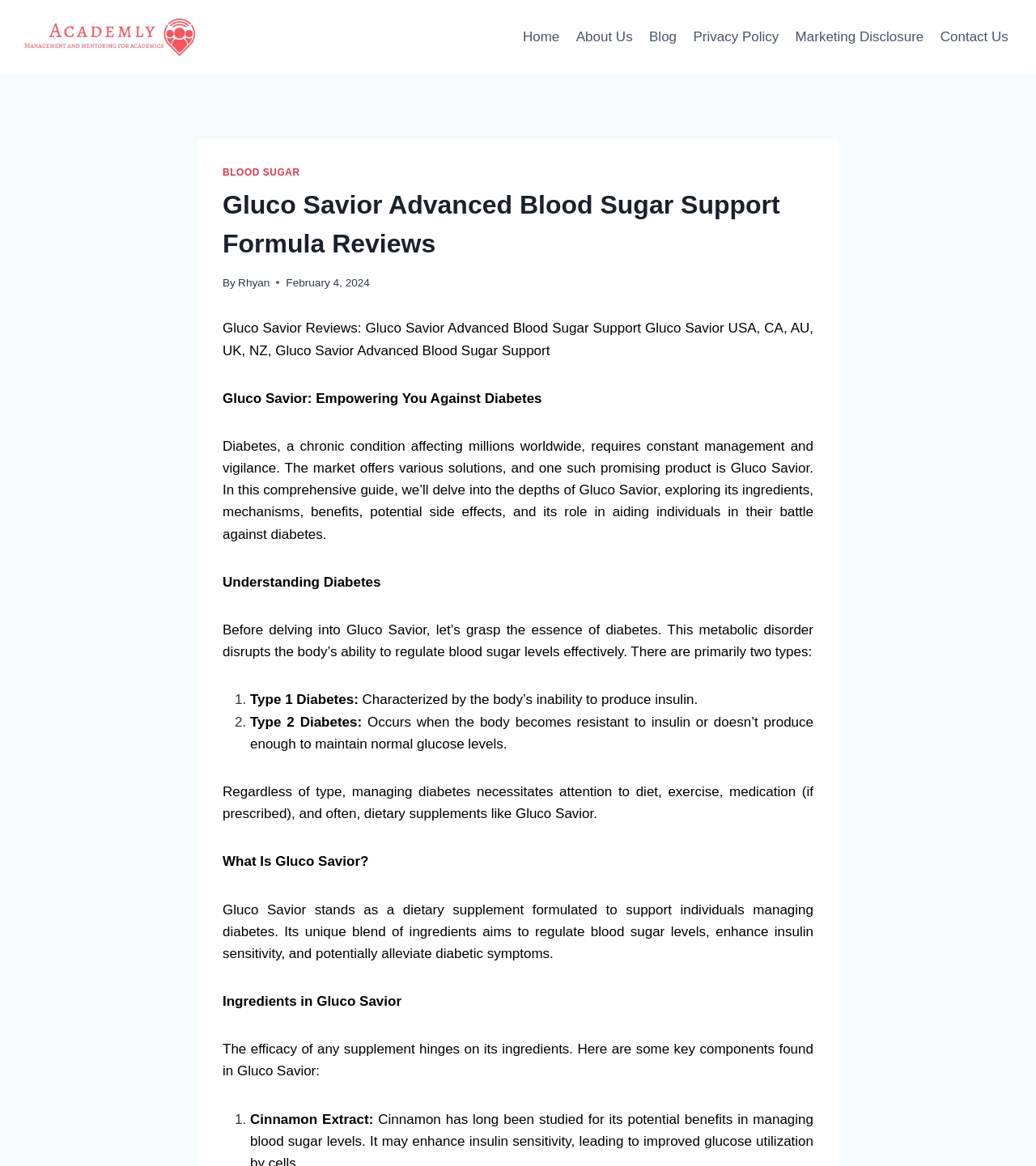What is the ingredient mentioned after 'Here are some key components found in Gluco Savior:'?
Give a detailed and exhaustive answer to the question.

I found the answer by reading the section 'Ingredients in Gluco Savior' on the webpage, which lists the key components found in Gluco Savior. The first ingredient mentioned is Cinnamon Extract.